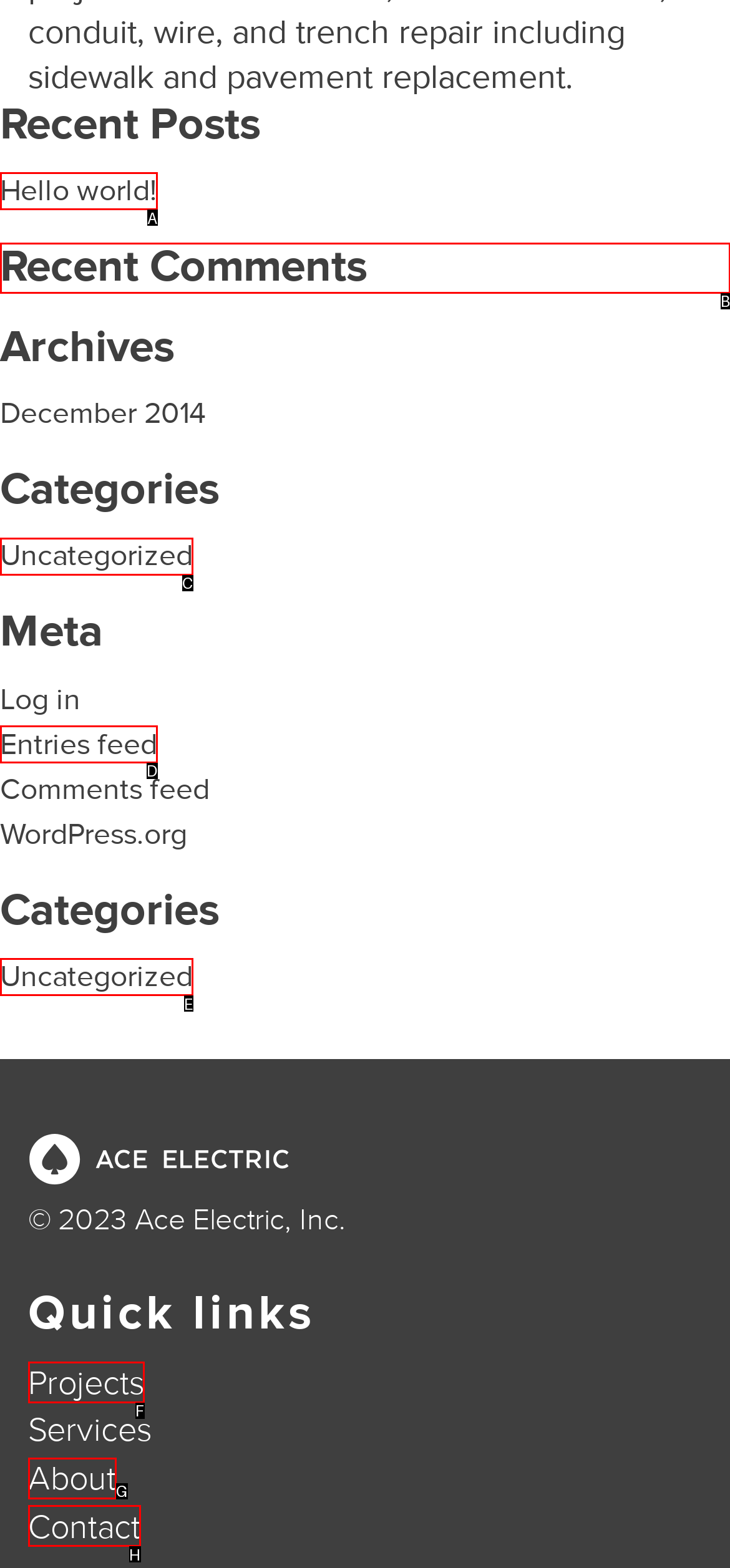Indicate which red-bounded element should be clicked to perform the task: View recent comments Answer with the letter of the correct option.

B